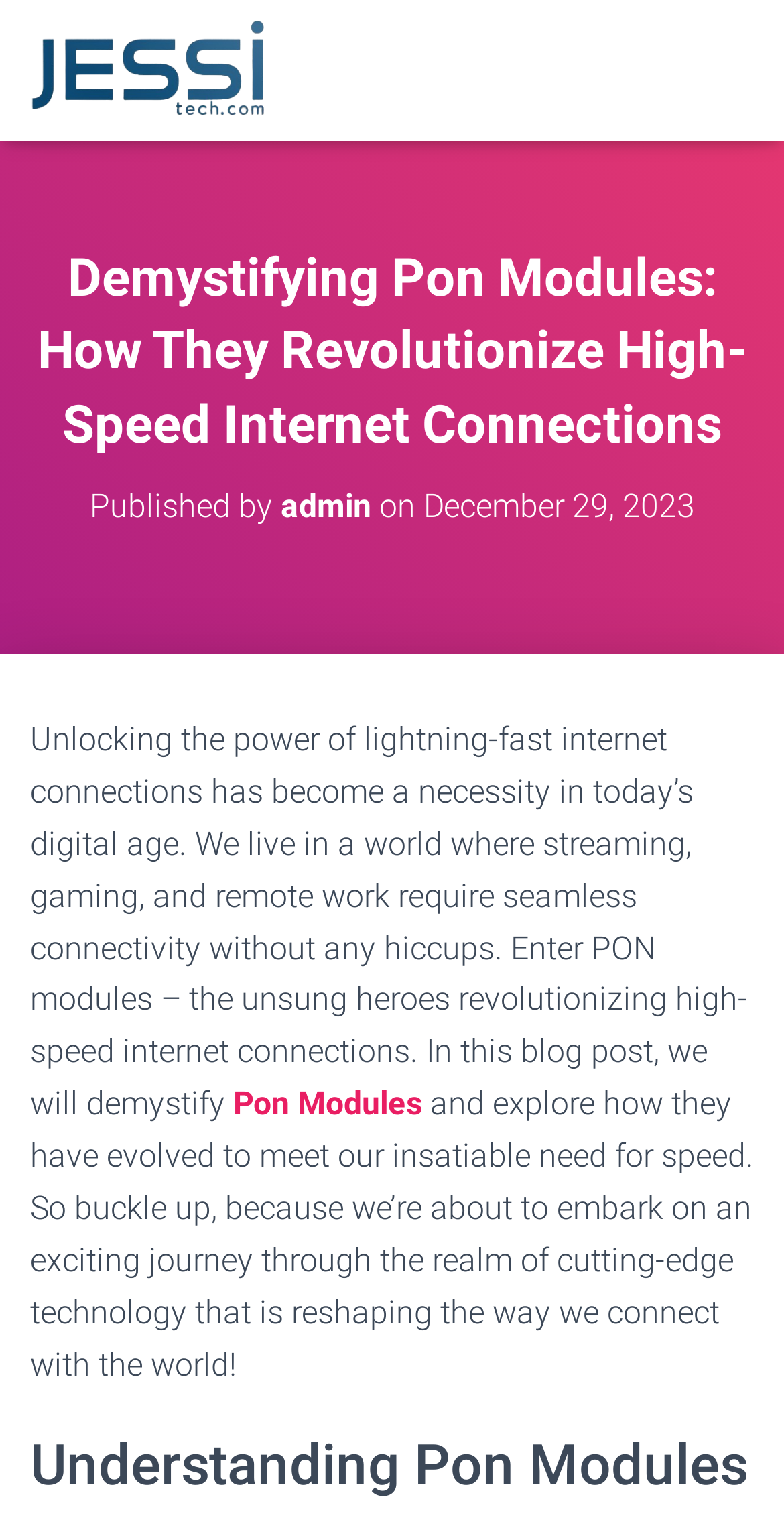Respond to the question below with a single word or phrase:
What is the purpose of PON modules?

Revolutionize high-speed internet connections